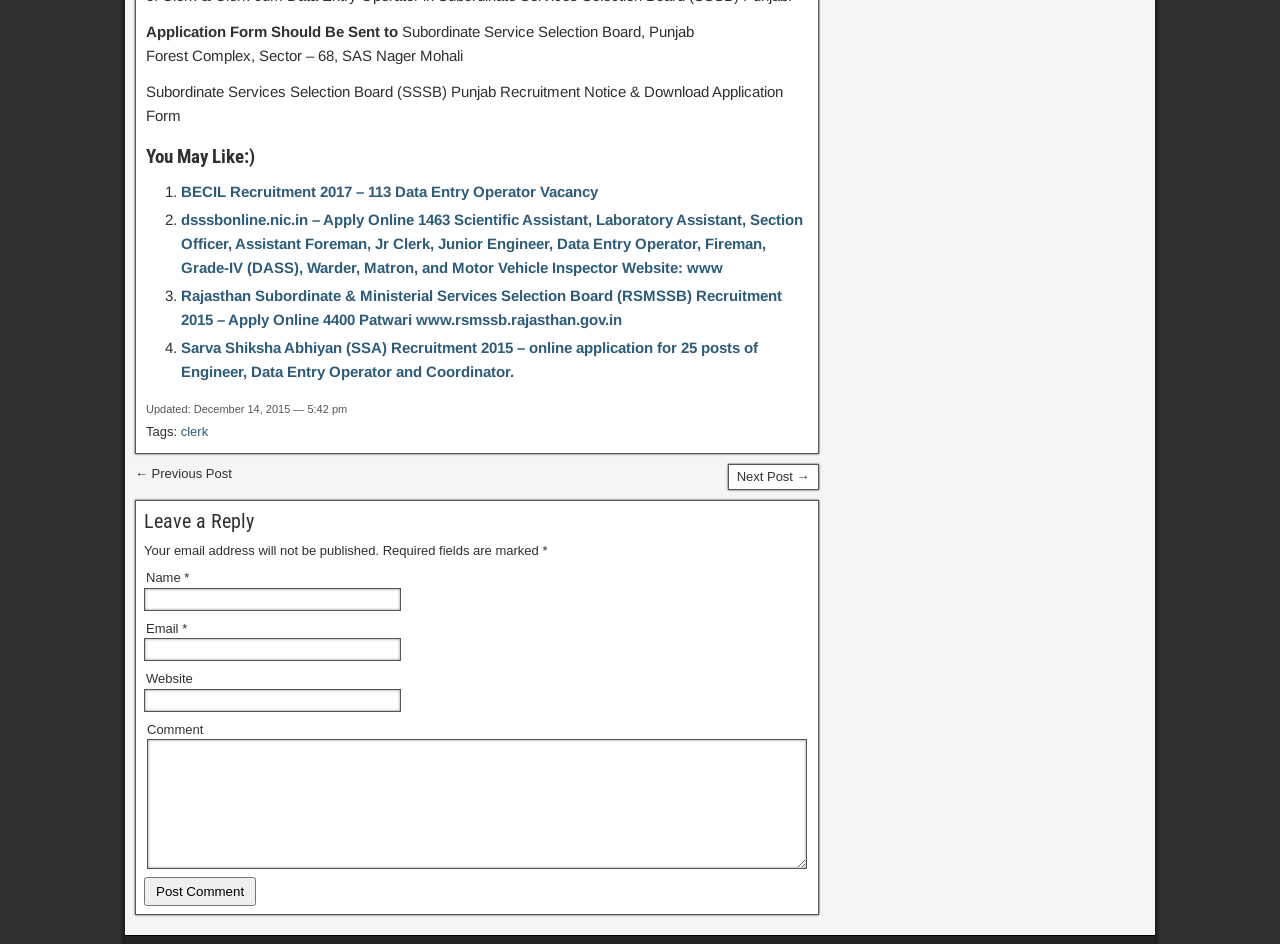Find the bounding box coordinates of the clickable area that will achieve the following instruction: "Click on the 'Next Post →' link".

[0.568, 0.492, 0.64, 0.519]